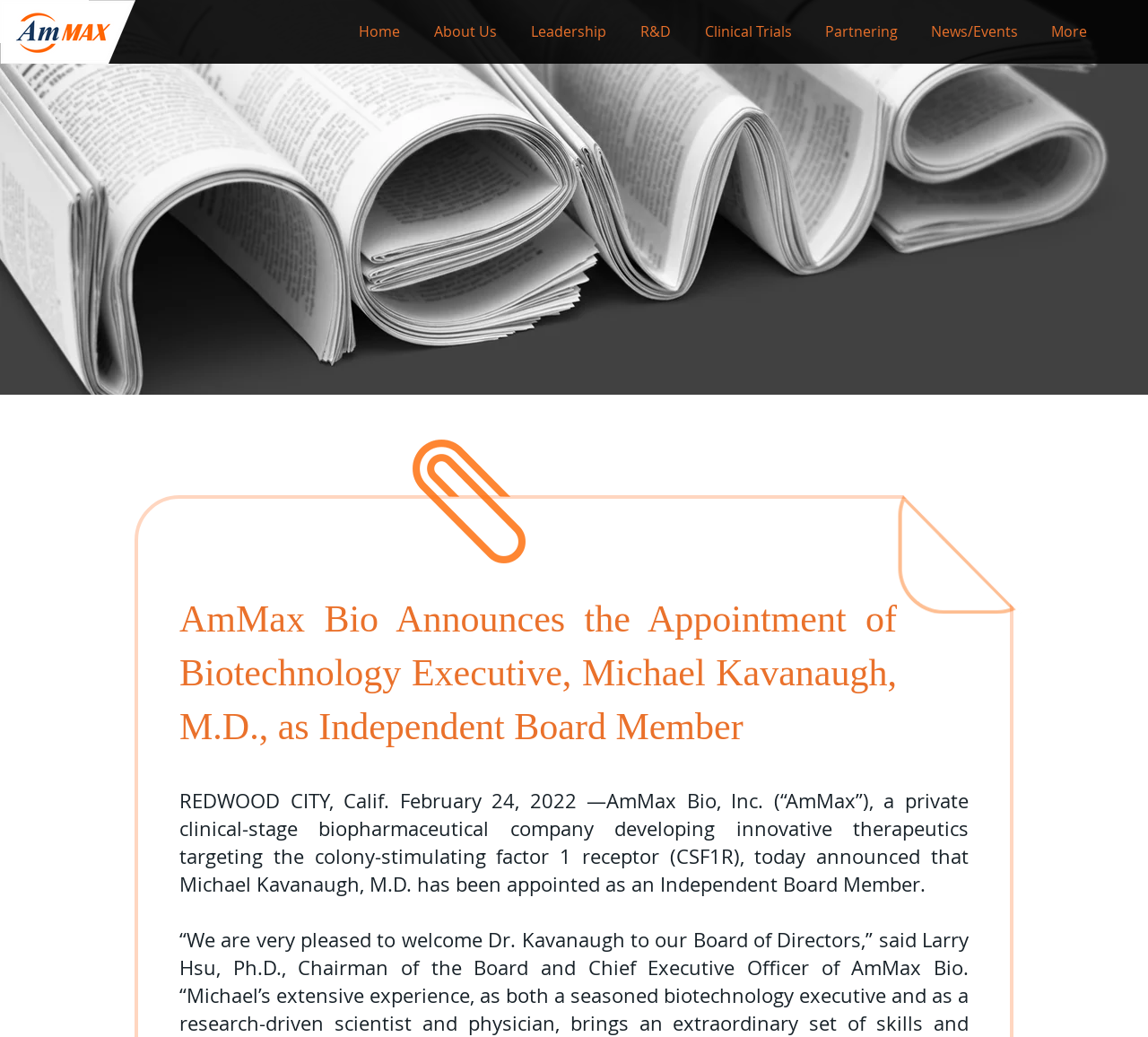Construct a thorough caption encompassing all aspects of the webpage.

The webpage is about AmMax Bio, a biopharmaceutical company, and features an announcement about the appointment of Michael Kavanaugh, M.D. as an Independent Board Member. 

At the top left corner, there are two logos: 'm_logo.png' and 'AmMax Bio loga new 2021 corp1.png'. 

Below the logos, there is a navigation menu labeled 'Site' that spans across the top of the page, containing 7 links: 'Home', 'About Us', 'Leadership', 'R&D', 'Clinical Trials', 'Partnering', and 'News/Events', followed by a 'More' option. 

The main content of the page is divided into two sections. The top section is labeled 'NEWS - Detailed' and takes up about a quarter of the page. 

Below the 'NEWS - Detailed' section, there is a heading that announces the appointment of Michael Kavanaugh, M.D. as an Independent Board Member. 

To the right of the heading, there is an image 'topa.png'. 

Below the heading, there is a block of text that provides more details about the announcement, including the date and a brief description of AmMax Bio and Michael Kavanaugh's role. 

On the left side of the text block, there is a small image 'pin.png'.